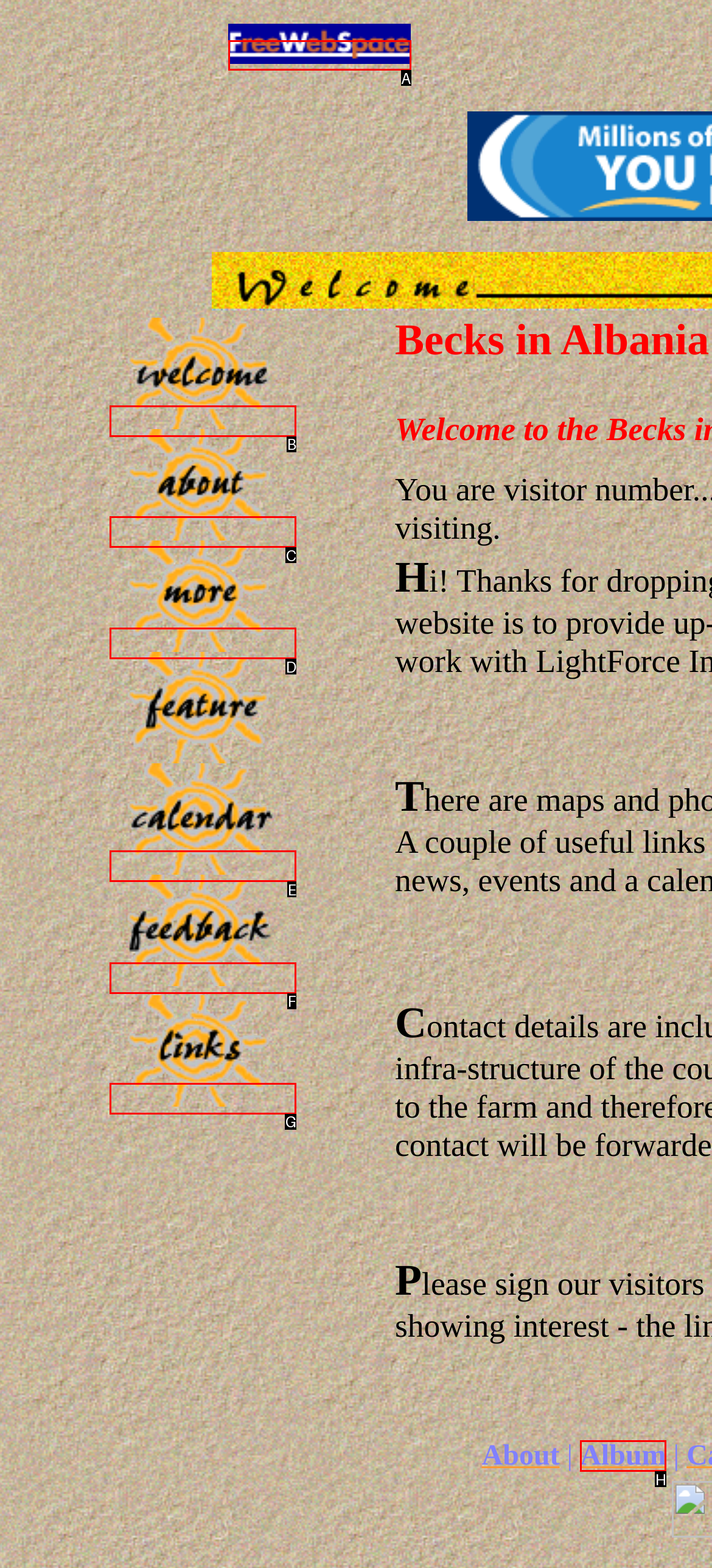Pick the HTML element that should be clicked to execute the task: click the top link
Respond with the letter corresponding to the correct choice.

A